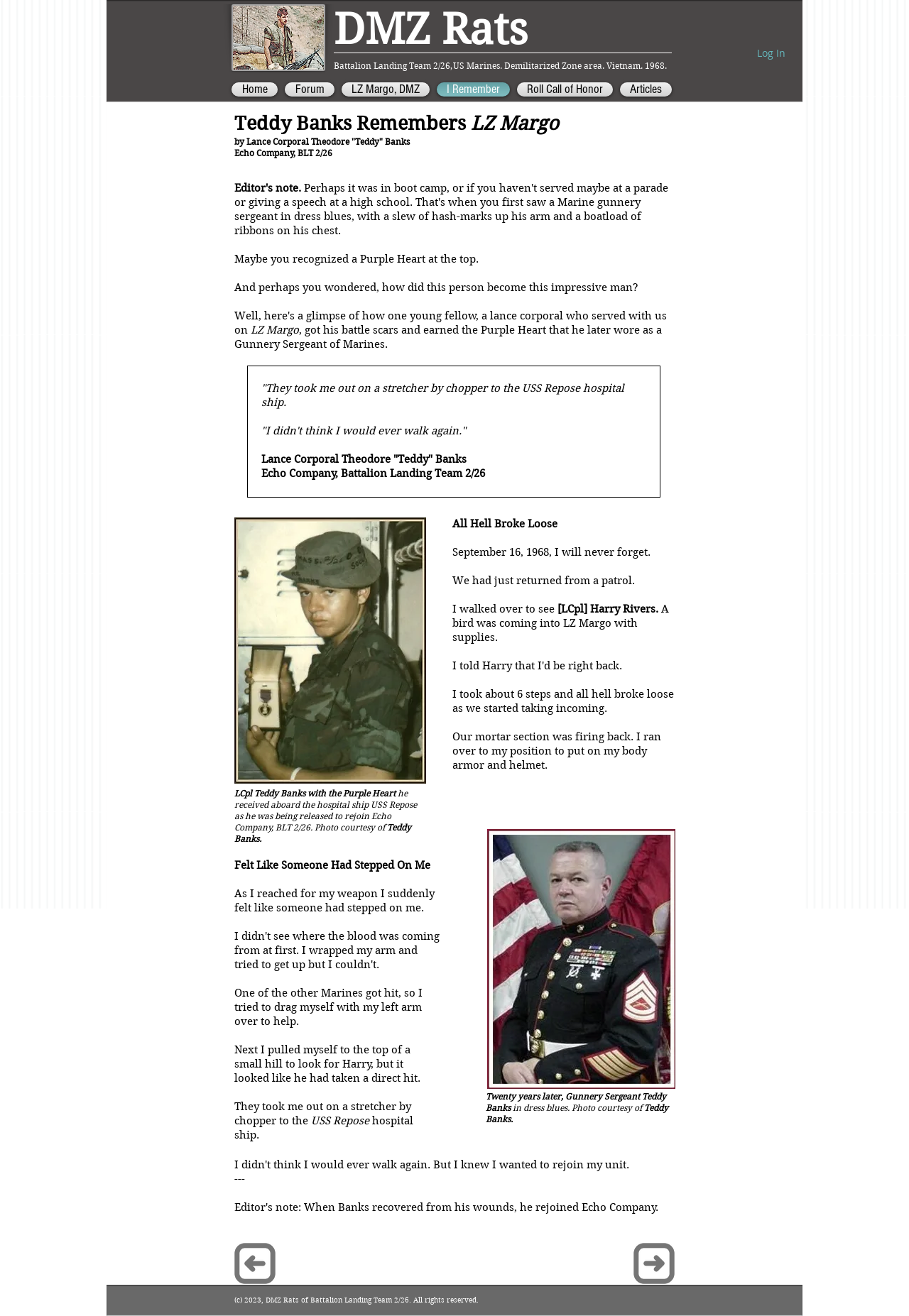Please mark the clickable region by giving the bounding box coordinates needed to complete this instruction: "Click Left Arrow".

[0.257, 0.944, 0.304, 0.976]